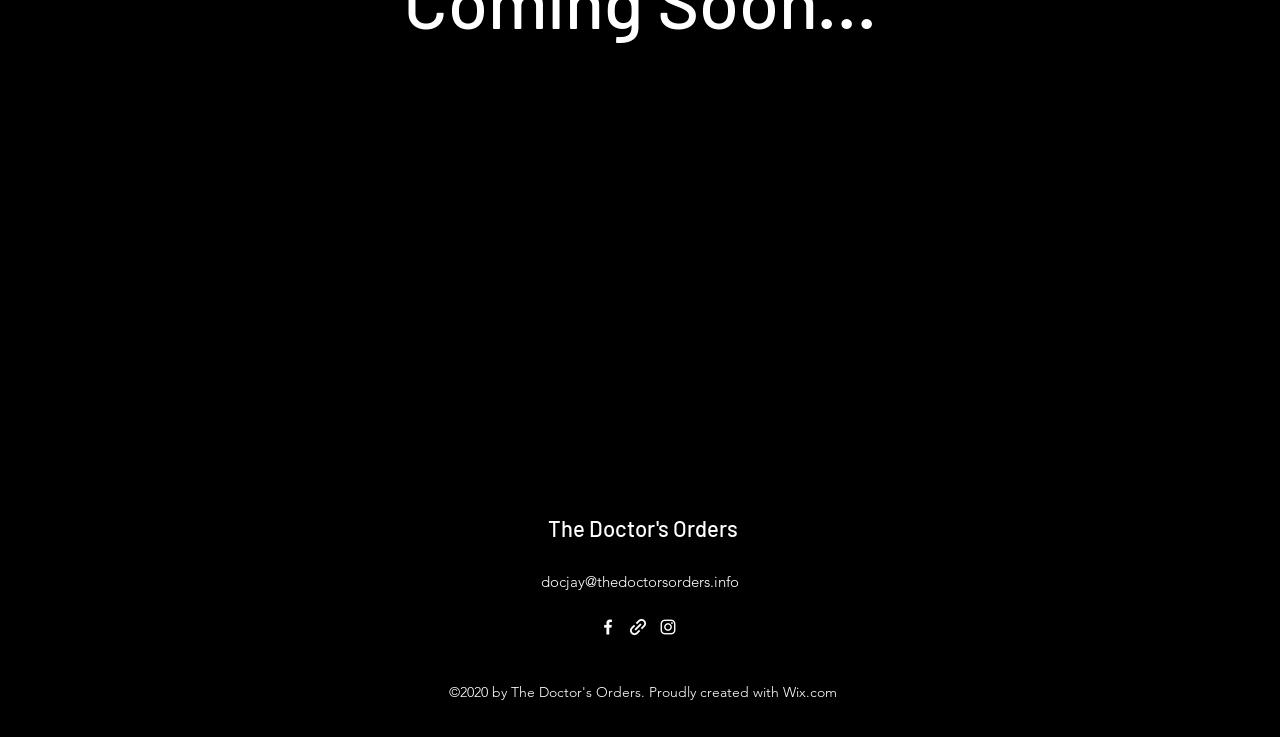By analyzing the image, answer the following question with a detailed response: What is the name of the doctor?

The name of the doctor can be found in the link element with the text 'The Doctor's Orders' which is located at the top of the webpage.